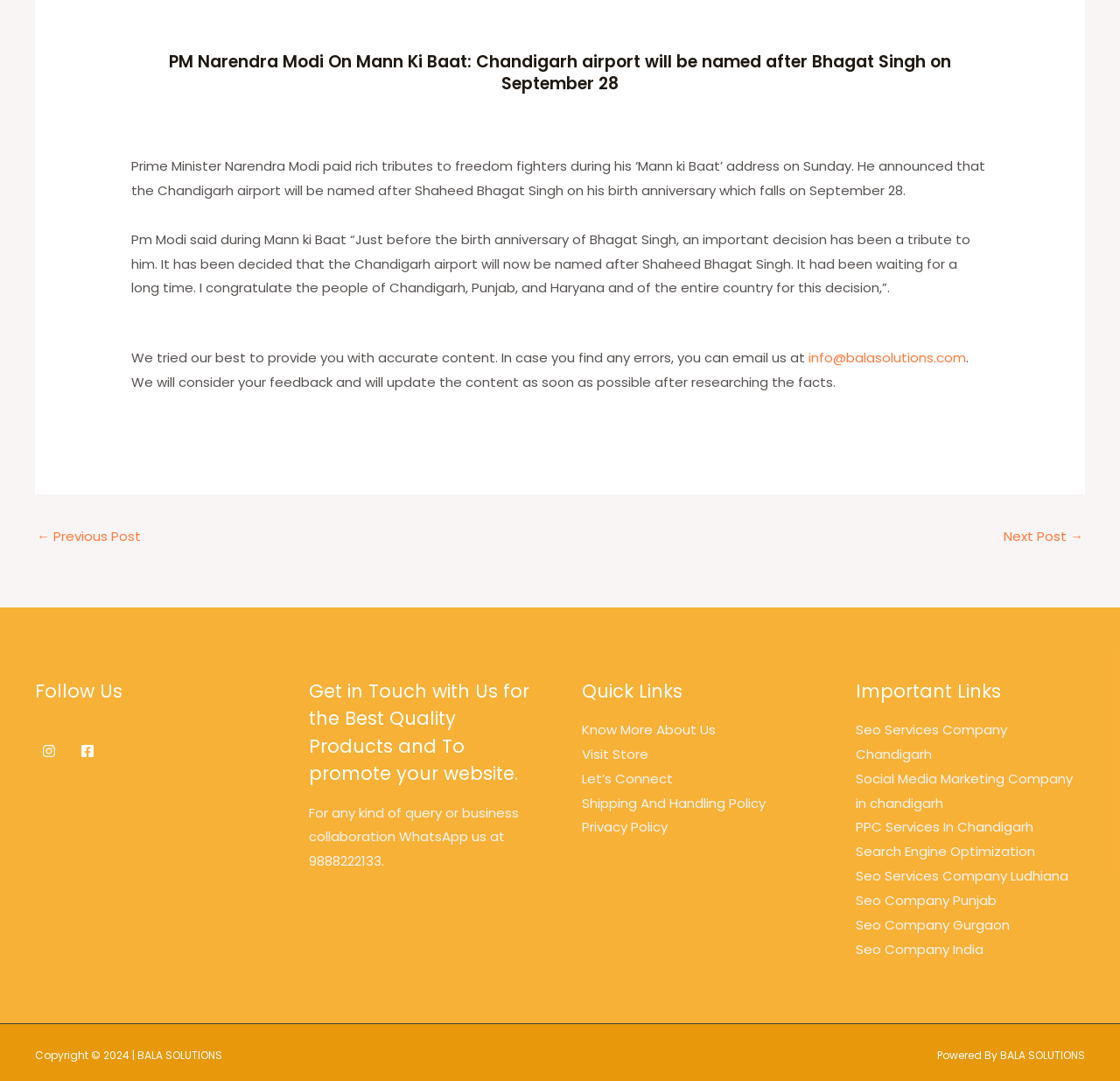Identify the coordinates of the bounding box for the element described below: "aria-label="Facebook"". Return the coordinates as four float numbers between 0 and 1: [left, top, right, bottom].

[0.066, 0.681, 0.091, 0.707]